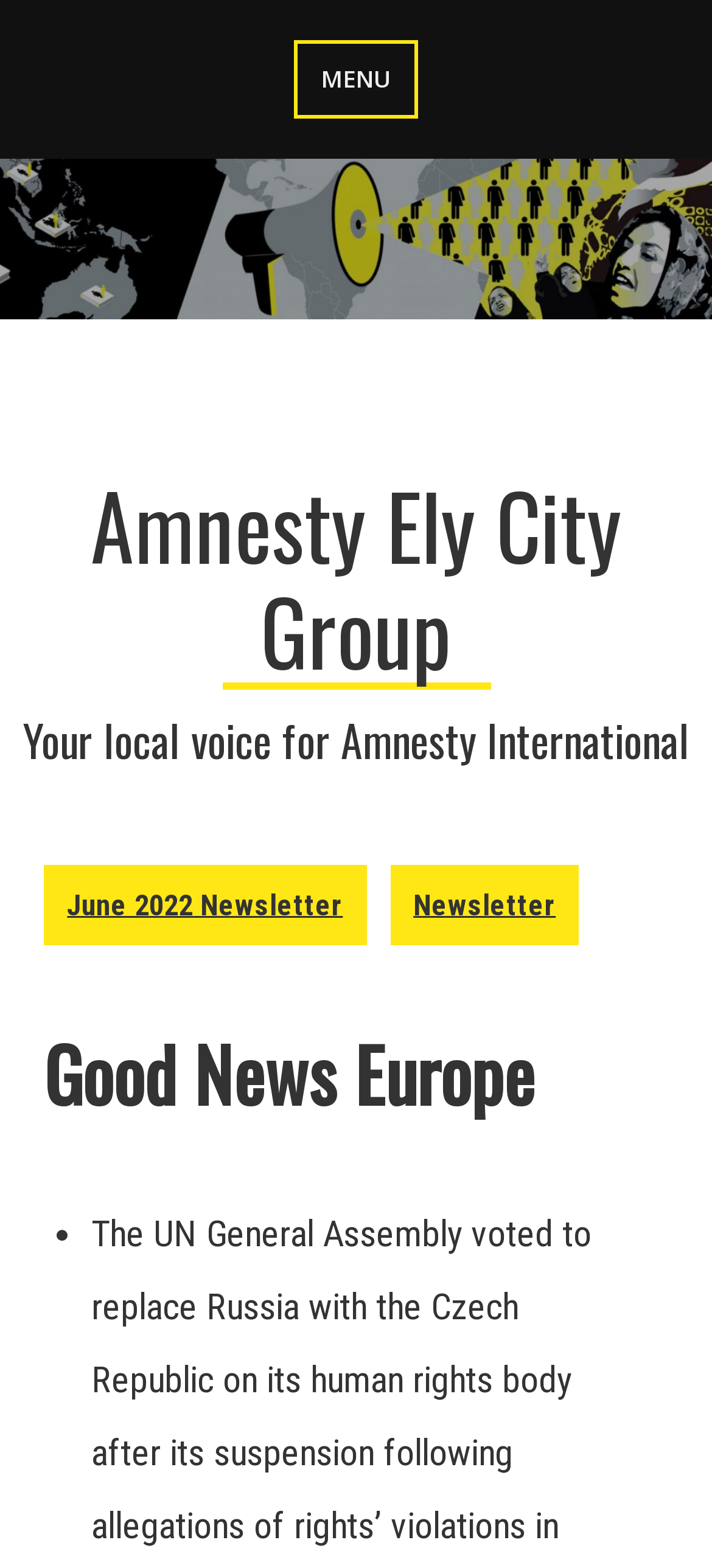Offer a meticulous description of the webpage's structure and content.

The webpage is titled "Good News Europe – Amnesty Ely City Group" and appears to be a local group's website for Amnesty International. At the top of the page, there is a main menu navigation bar that spans the entire width of the page. Within this navigation bar, there is a button to open the menu, which is located roughly in the middle of the bar. The button is accompanied by the text "MENU".

Below the navigation bar, there is a large figure or image that takes up most of the width of the page. Underneath this figure, there is a link to "Amnesty Ely City Group" that spans most of the page's width.

To the left of the link, there is a brief description of the group, stating that it is "Your local voice for Amnesty International". Below this description, there is a section with several links and headings. The headings include "Good News Europe" and there are two links, "June 2022 Newsletter" and "Newsletter", which are positioned side by side. There is also a list marker, indicated by a bullet point, located below the links.

Overall, the webpage appears to be a simple and straightforward website for a local Amnesty International group, with a focus on providing news and information to its members.